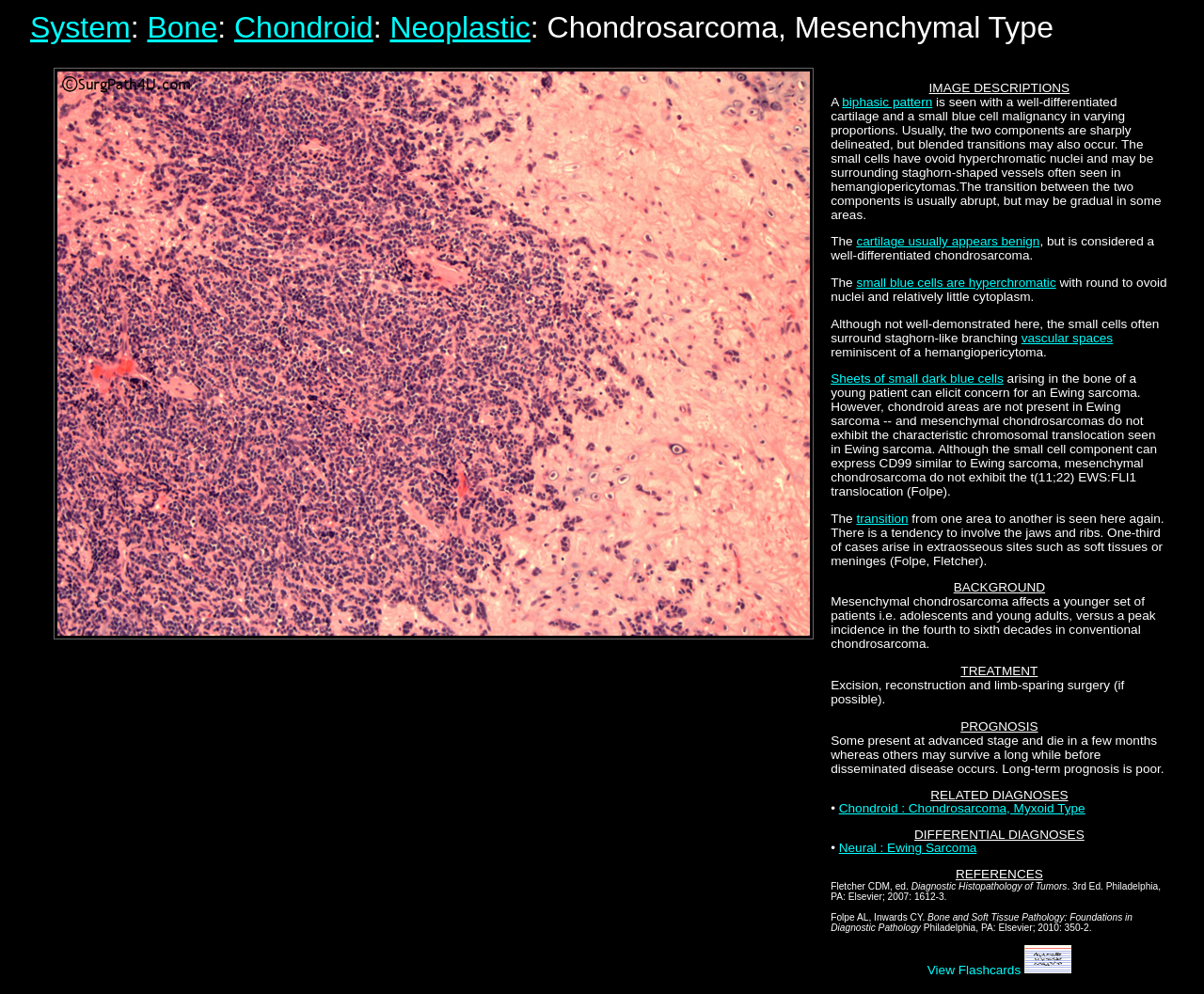Please find the bounding box coordinates of the clickable region needed to complete the following instruction: "Learn about 'cartilage usually appears benign'". The bounding box coordinates must consist of four float numbers between 0 and 1, i.e., [left, top, right, bottom].

[0.711, 0.236, 0.864, 0.25]